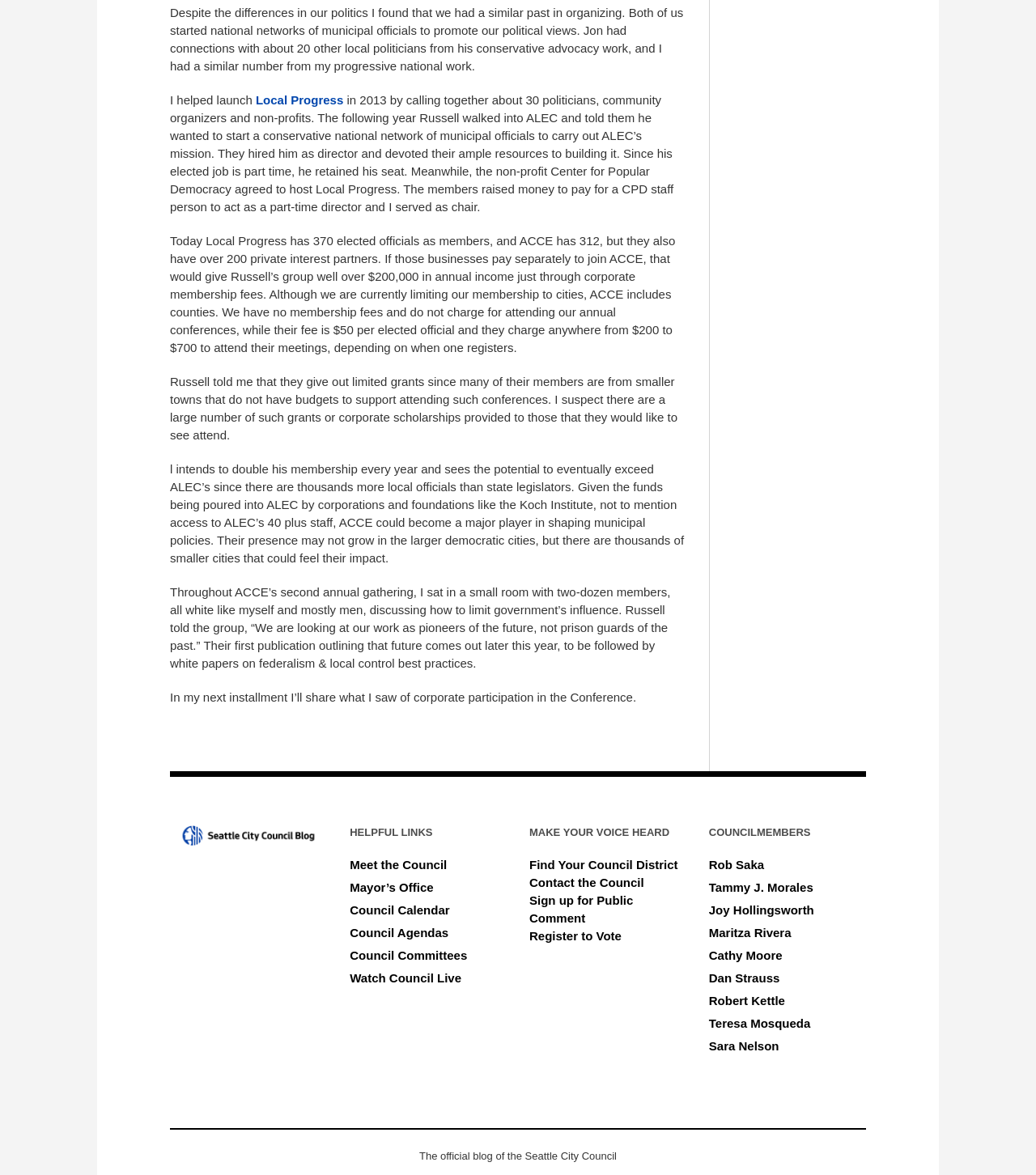Given the element description, predict the bounding box coordinates in the format (top-left x, top-left y, bottom-right x, bottom-right y), using floating point numbers between 0 and 1: Dan Strauss

[0.684, 0.826, 0.753, 0.838]